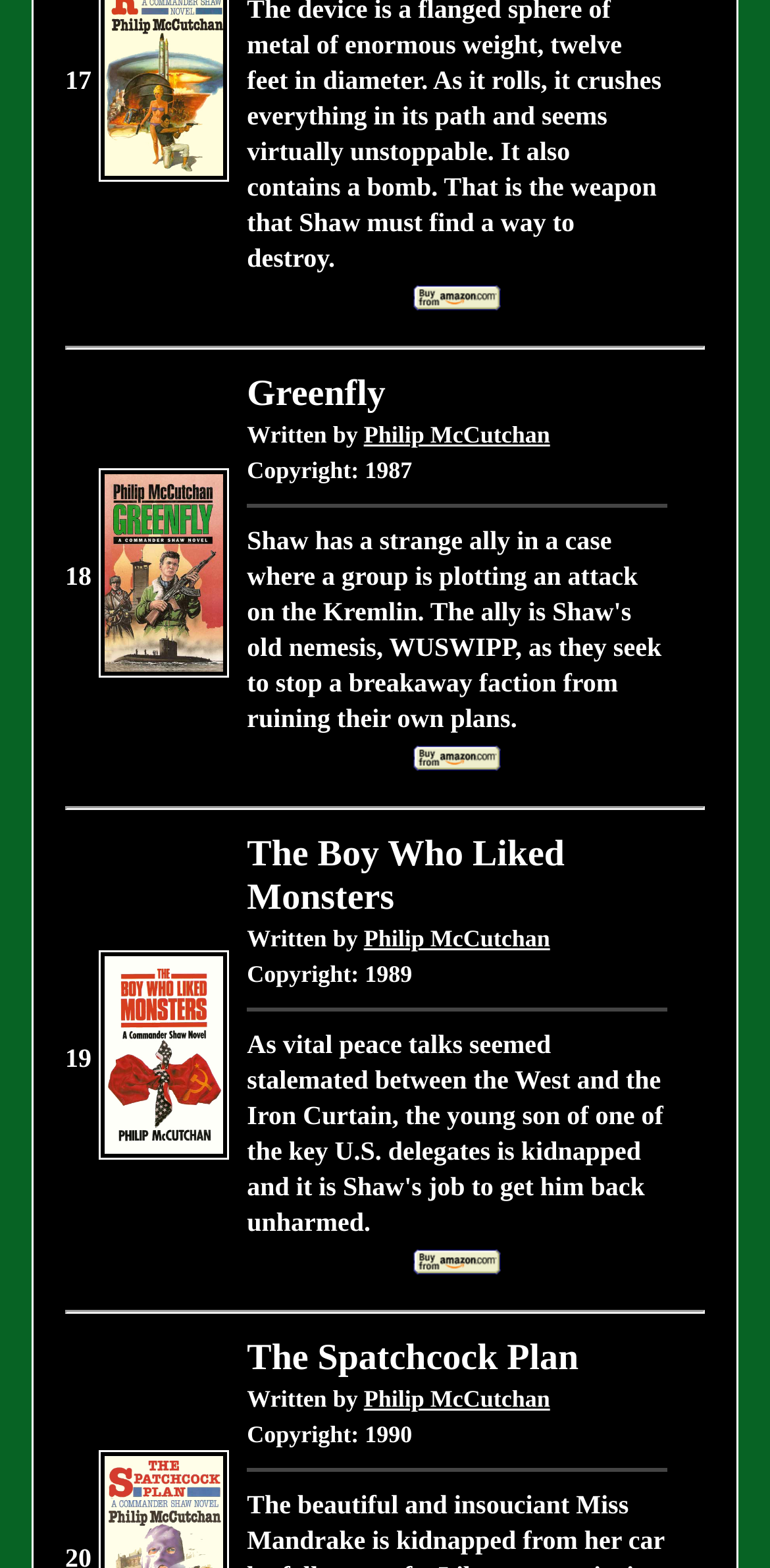How many books are listed on this page?
Using the details from the image, give an elaborate explanation to answer the question.

I counted the number of rows in the grid, each representing a book, and found three rows with book information.